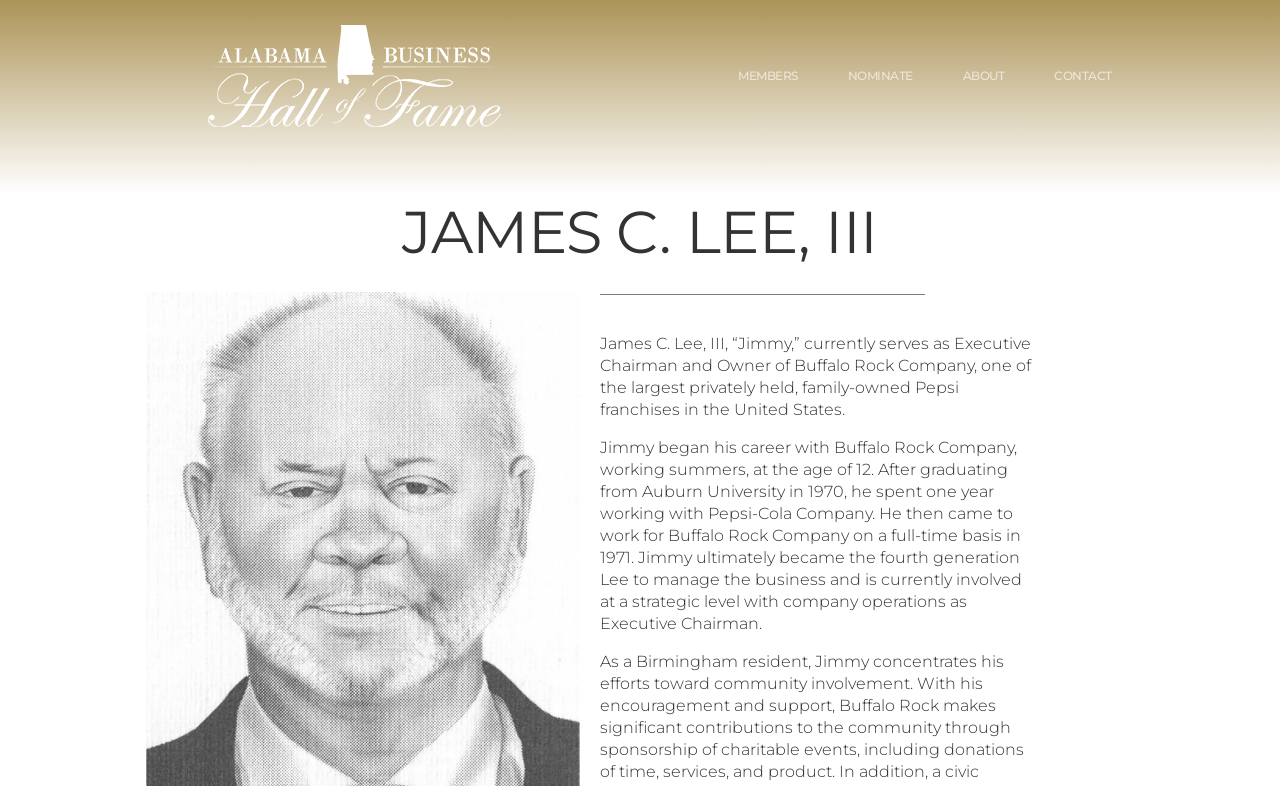Use the information in the screenshot to answer the question comprehensively: Where did Jimmy graduate from?

According to the webpage, Jimmy 'graduated from Auburn University in 1970', so he graduated from Auburn University.